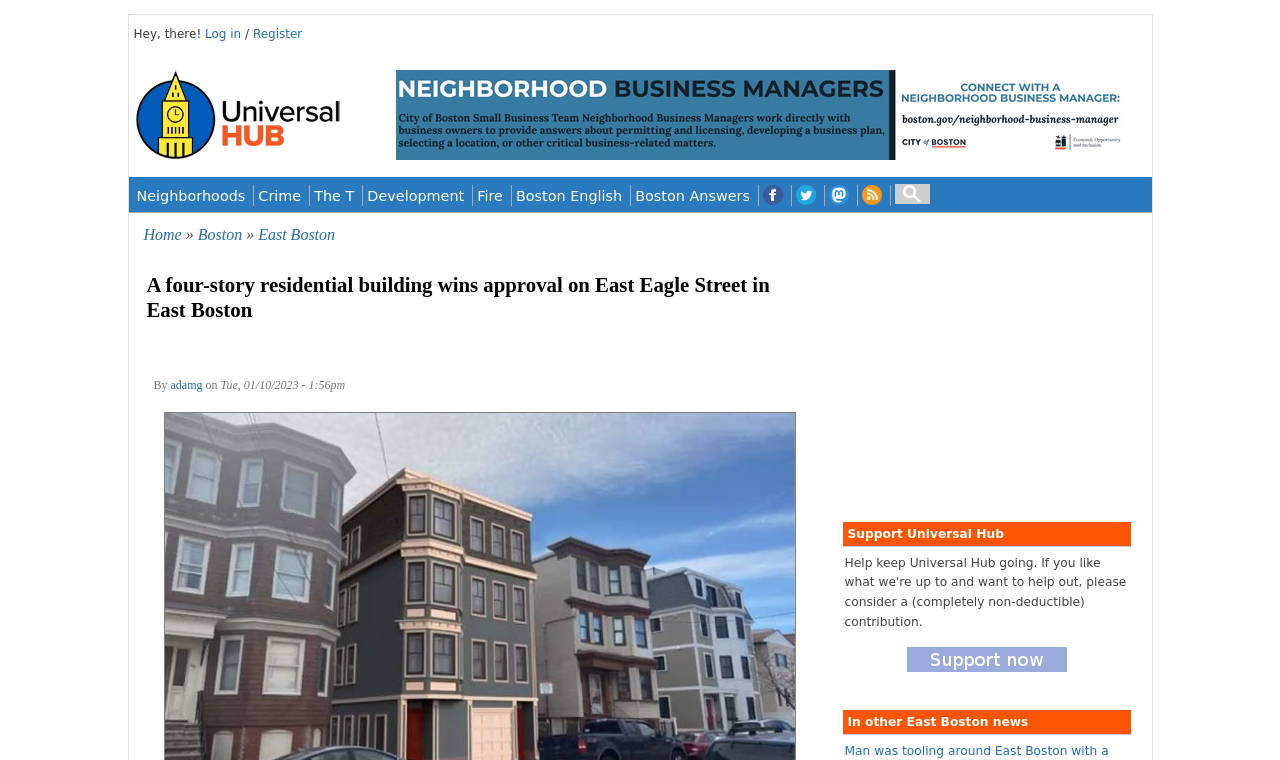Indicate the bounding box coordinates of the element that needs to be clicked to satisfy the following instruction: "Log in". The coordinates should be four float numbers between 0 and 1, i.e., [left, top, right, bottom].

[0.16, 0.036, 0.191, 0.054]